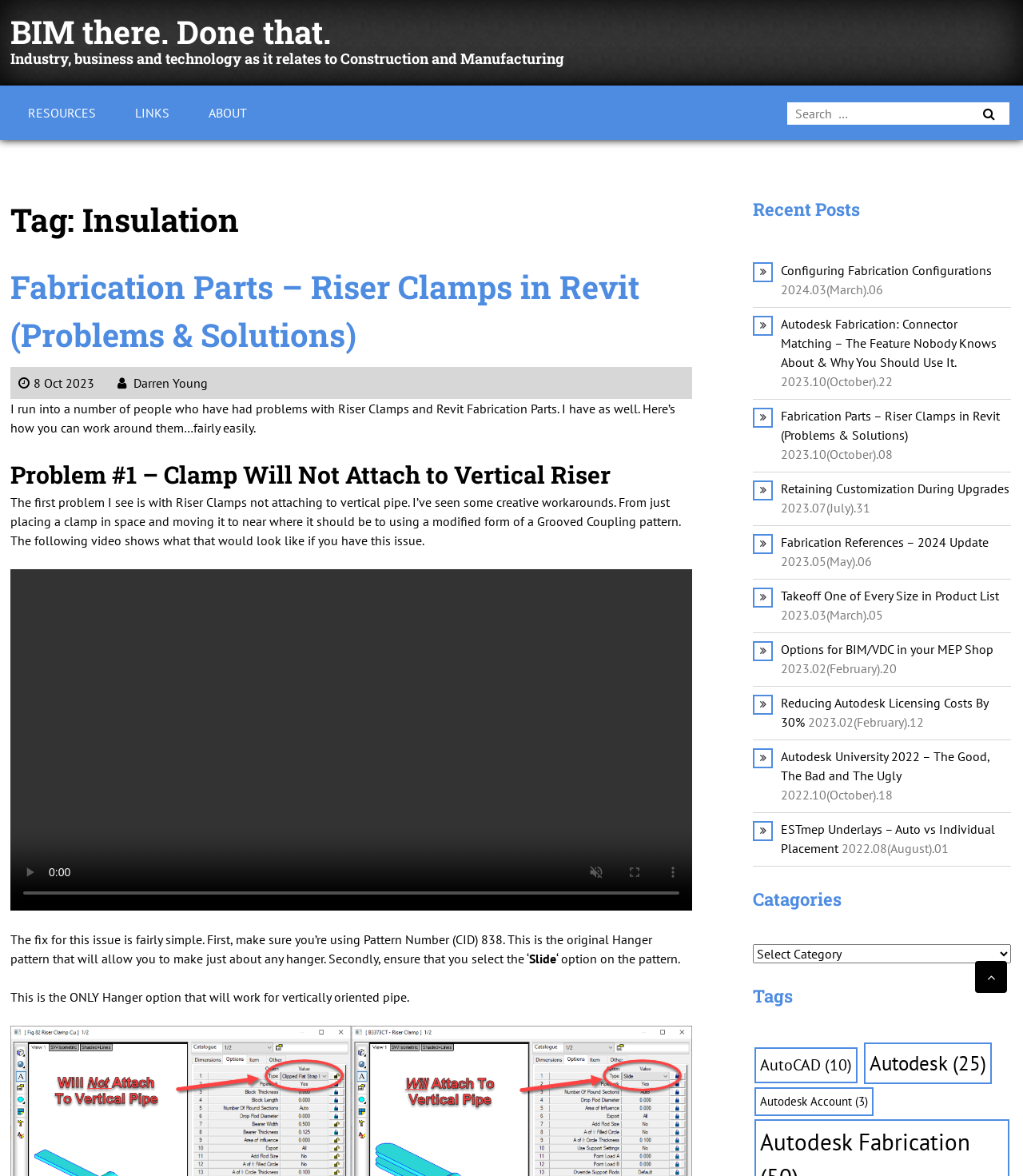What is the topic of the first post?
Please give a detailed and elaborate answer to the question based on the image.

The topic of the first post is 'Riser Clamps in Revit' which is indicated by the heading element with the text 'Fabrication Parts – Riser Clamps in Revit (Problems & Solutions)'.